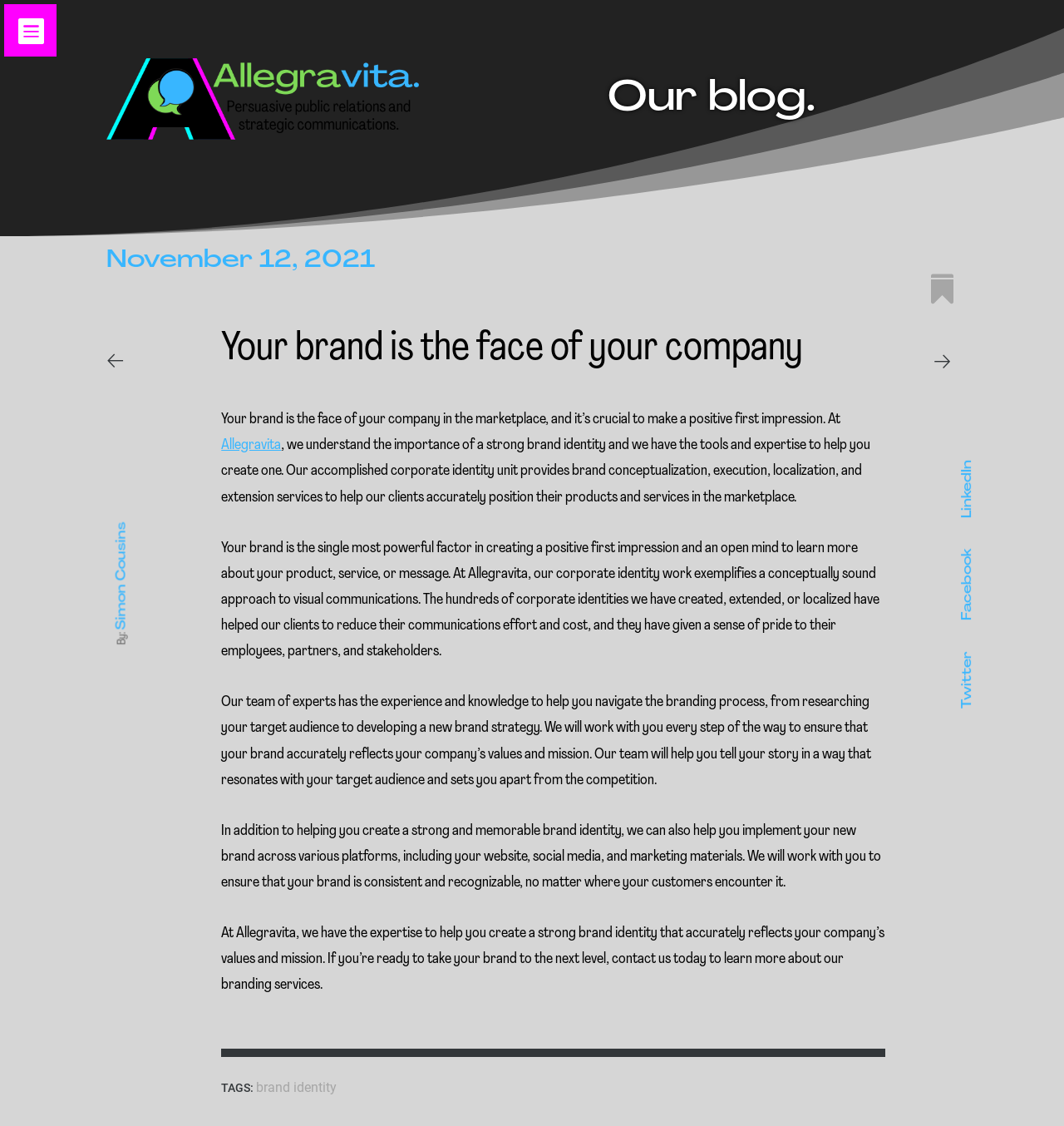What is the name of the company that provides branding services?
Using the image as a reference, answer the question in detail.

I found the name of the company that provides branding services by looking at the link element with the content 'Allegravita' which is located in the main content area of the webpage.